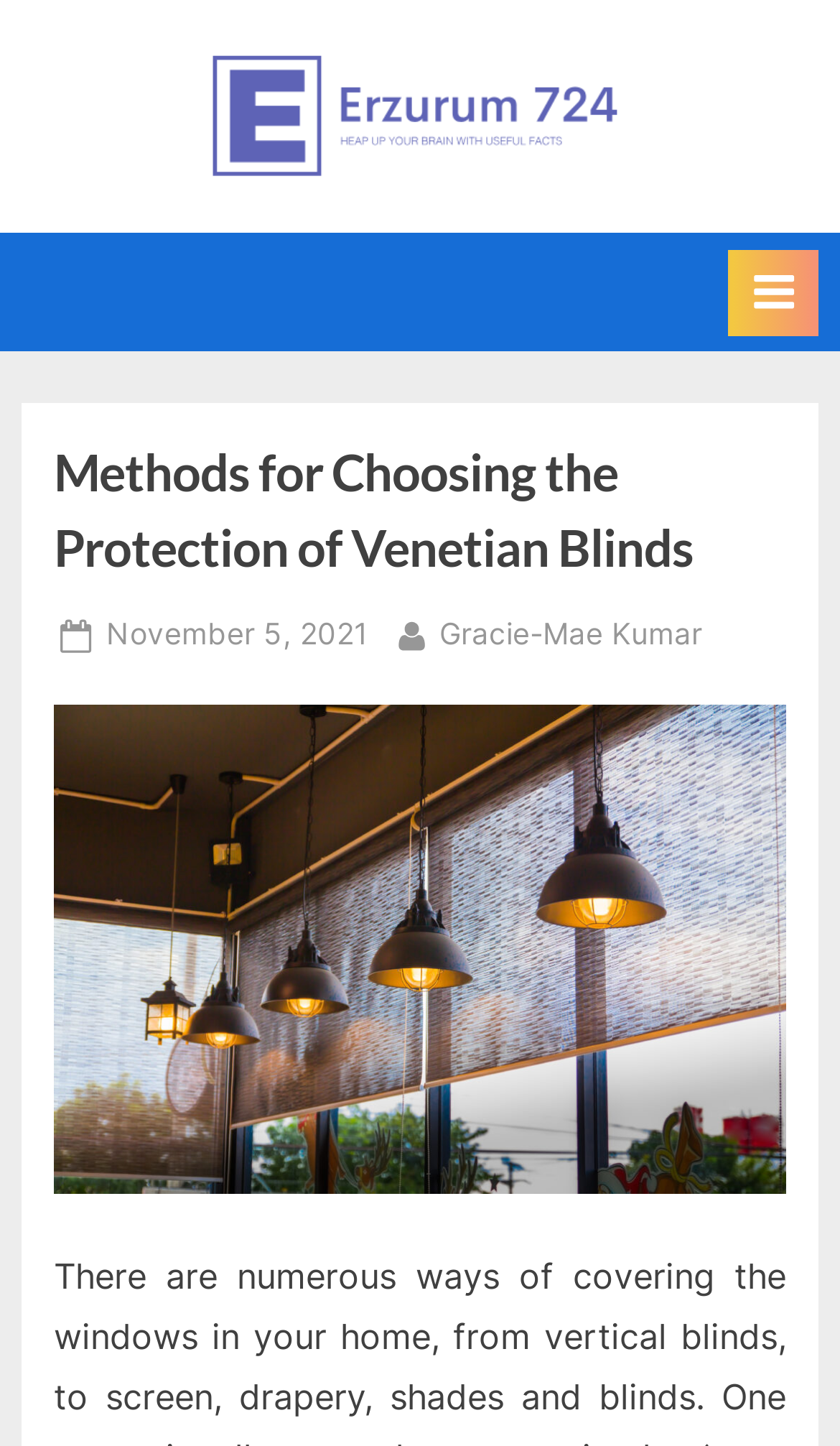Bounding box coordinates are specified in the format (top-left x, top-left y, bottom-right x, bottom-right y). All values are floating point numbers bounded between 0 and 1. Please provide the bounding box coordinate of the region this sentence describes: Erzurum 724

[0.776, 0.083, 0.966, 0.161]